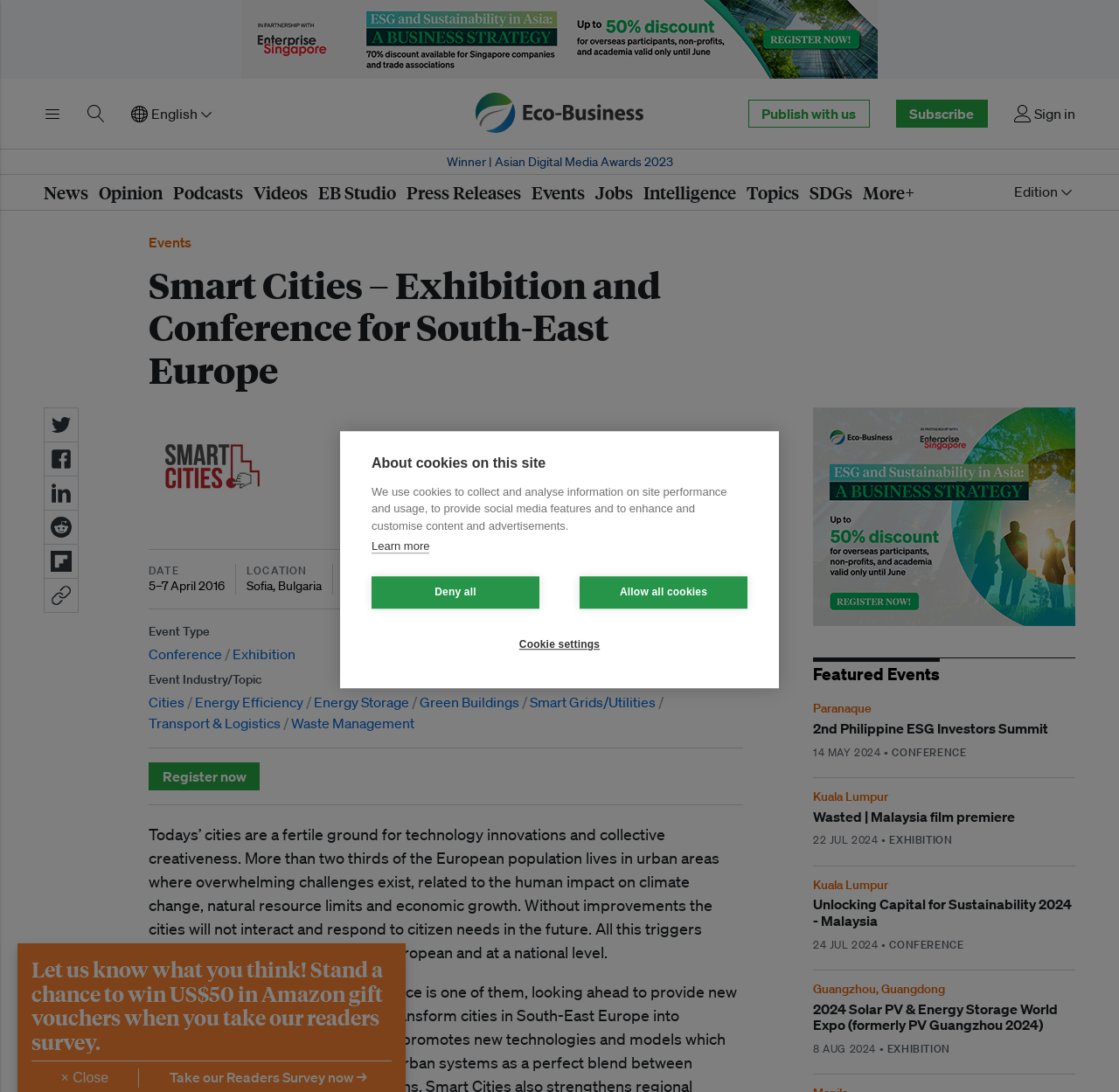How many event industries/topics are listed for the Smart Cities event?
Please provide a single word or phrase as your answer based on the image.

7